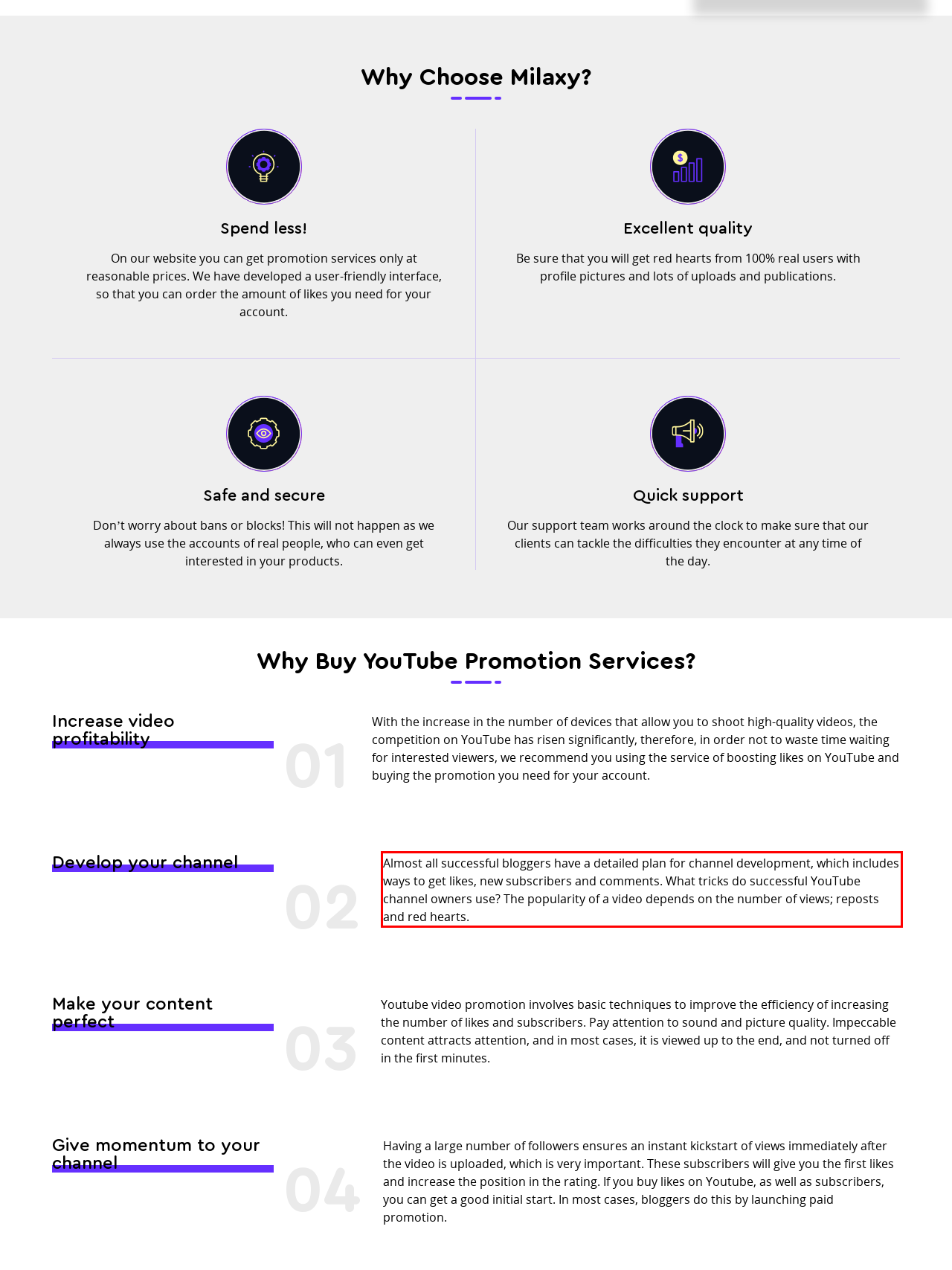Given the screenshot of a webpage, identify the red rectangle bounding box and recognize the text content inside it, generating the extracted text.

Almost all successful bloggers have a detailed plan for channel development, which includes ways to get likes, new subscribers and comments. What tricks do successful YouTube channel owners use? The popularity of a video depends on the number of views; reposts and red hearts.